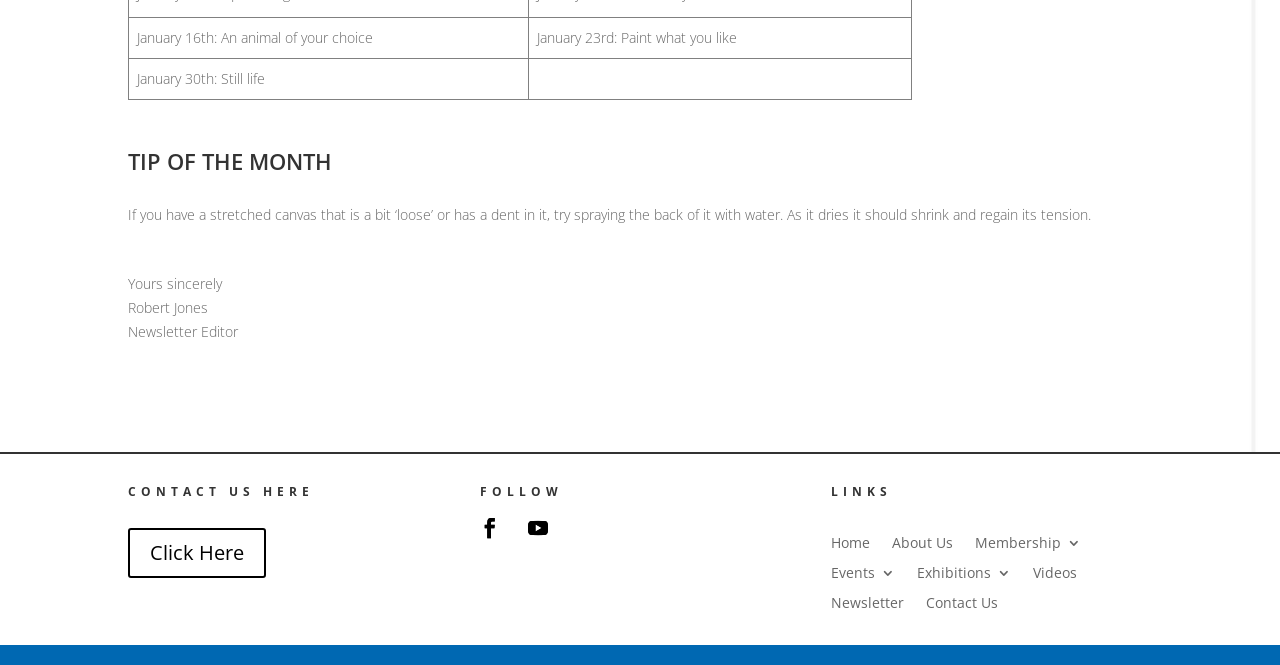Given the element description "Home" in the screenshot, predict the bounding box coordinates of that UI element.

[0.649, 0.795, 0.68, 0.828]